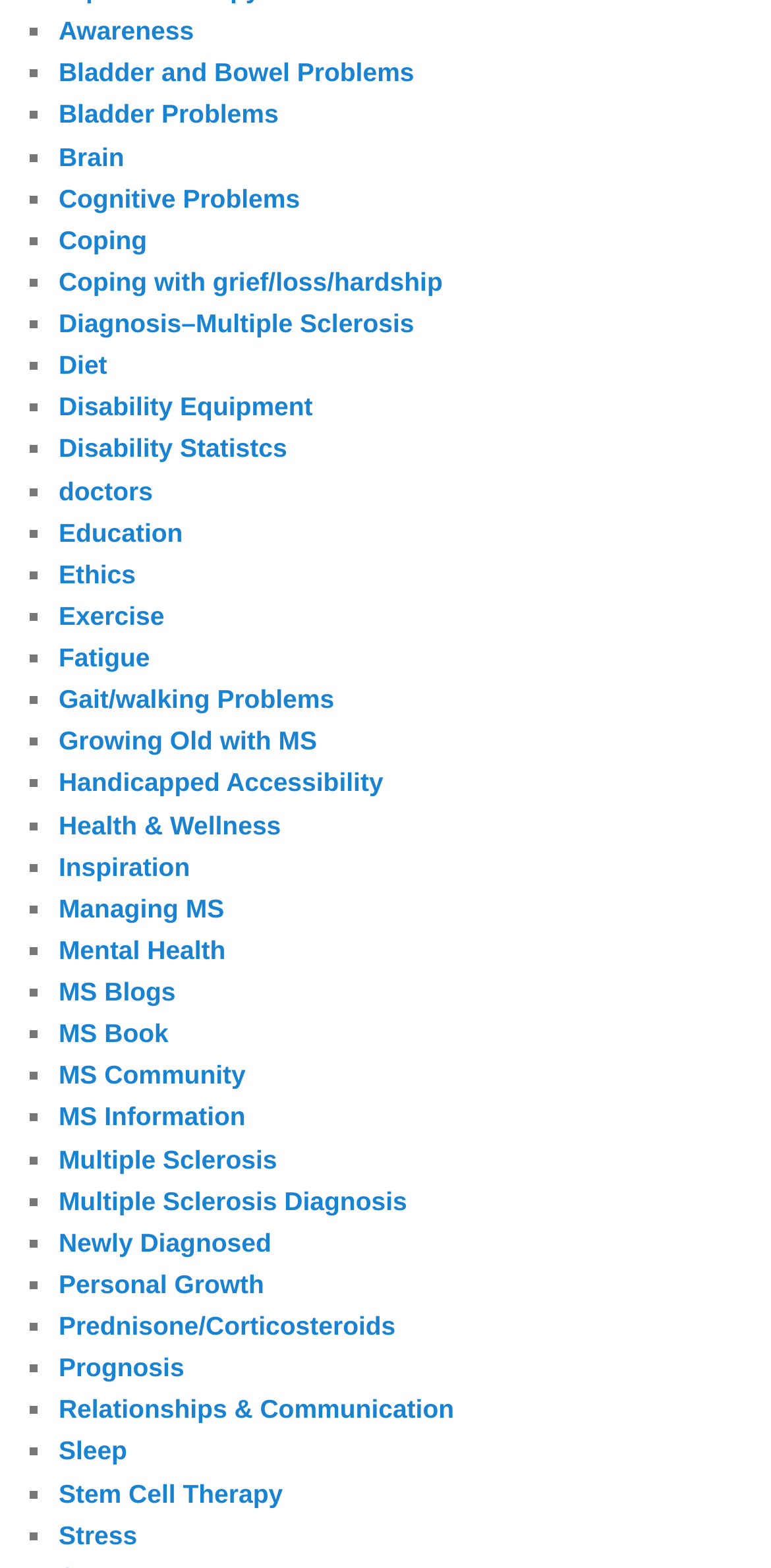Determine the bounding box coordinates of the clickable area required to perform the following instruction: "Learn about Diagnosis–Multiple Sclerosis". The coordinates should be represented as four float numbers between 0 and 1: [left, top, right, bottom].

[0.076, 0.197, 0.537, 0.216]